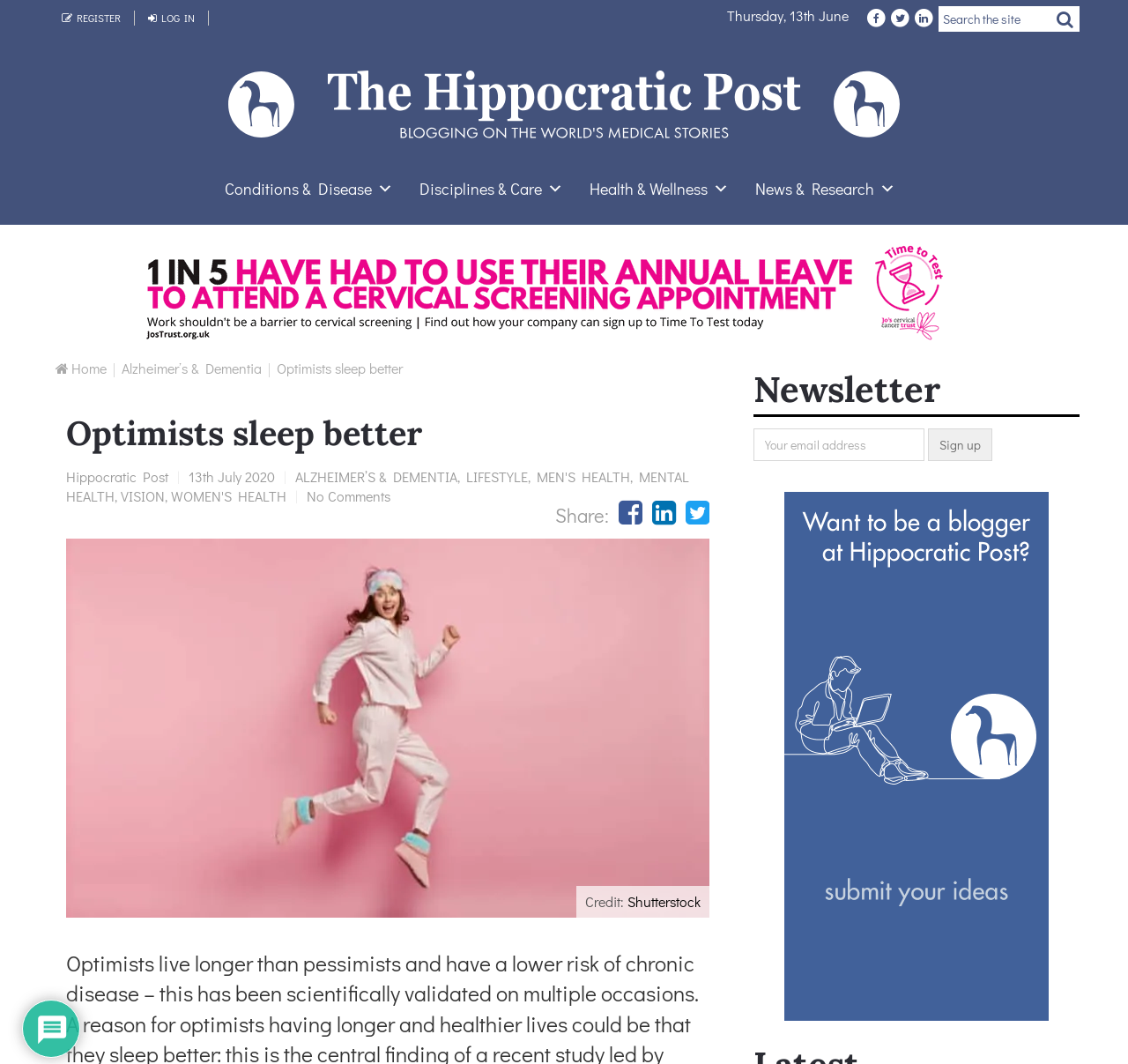Identify the bounding box coordinates of the clickable region necessary to fulfill the following instruction: "Search the site". The bounding box coordinates should be four float numbers between 0 and 1, i.e., [left, top, right, bottom].

[0.832, 0.006, 0.957, 0.03]